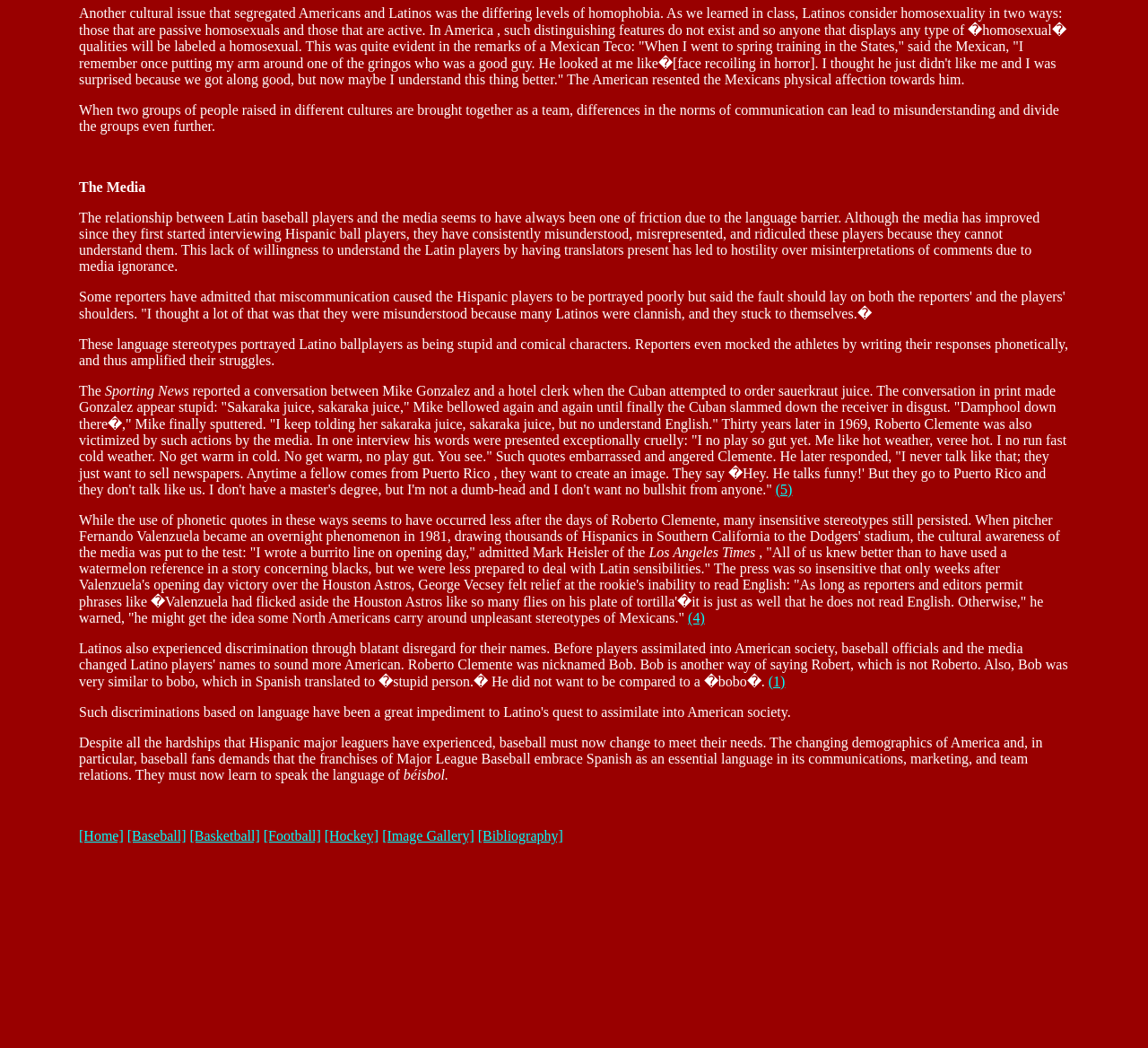Analyze the image and answer the question with as much detail as possible: 
Who is the Cuban baseball player mentioned in the article?

The article mentions a conversation between Mike Gonzalez, a Cuban baseball player, and a hotel clerk, where Gonzalez attempted to order sauerkraut juice, but was misunderstood by the clerk.